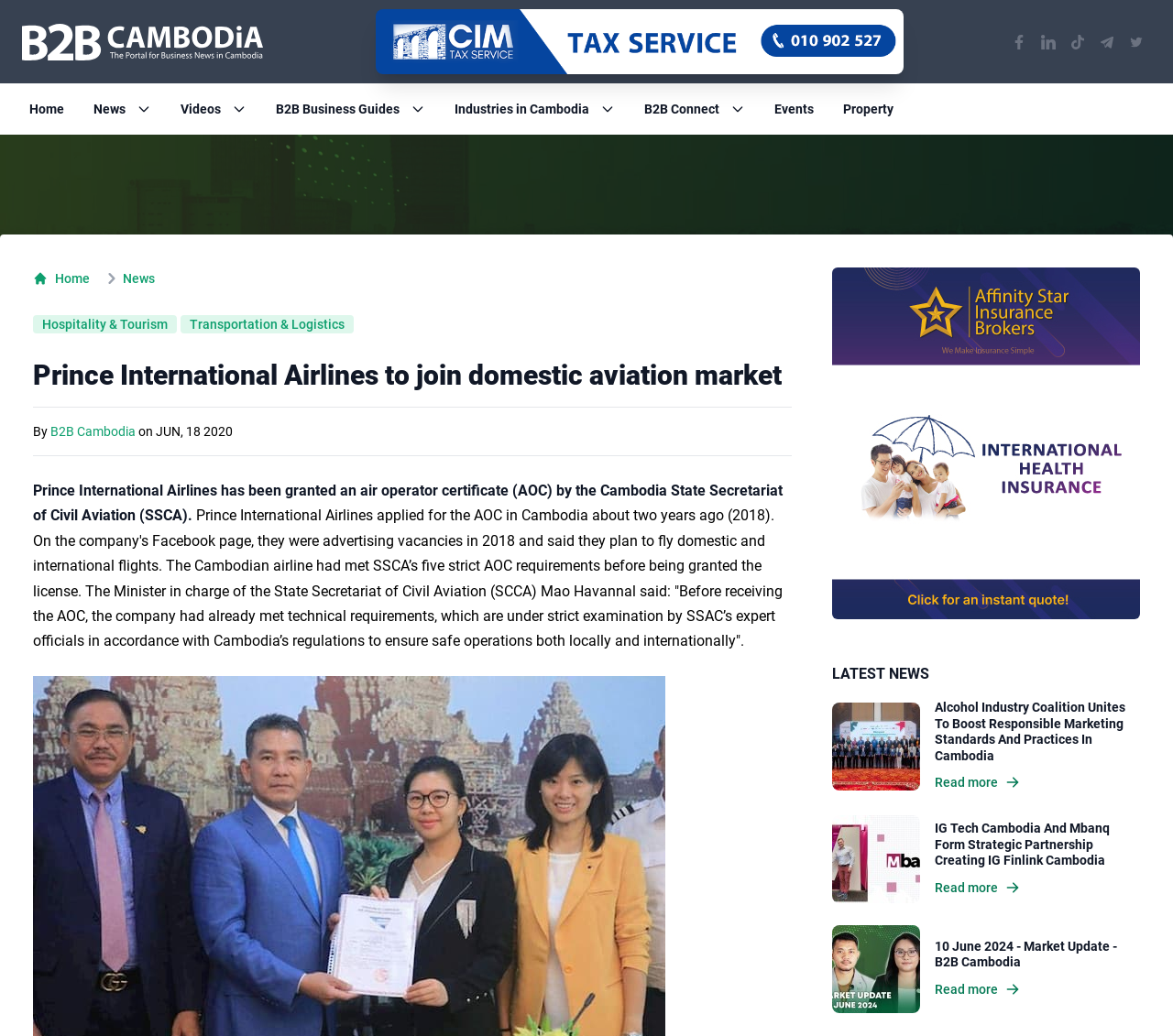Can you show the bounding box coordinates of the region to click on to complete the task described in the instruction: "Visit affinitystar"?

[0.709, 0.259, 0.972, 0.598]